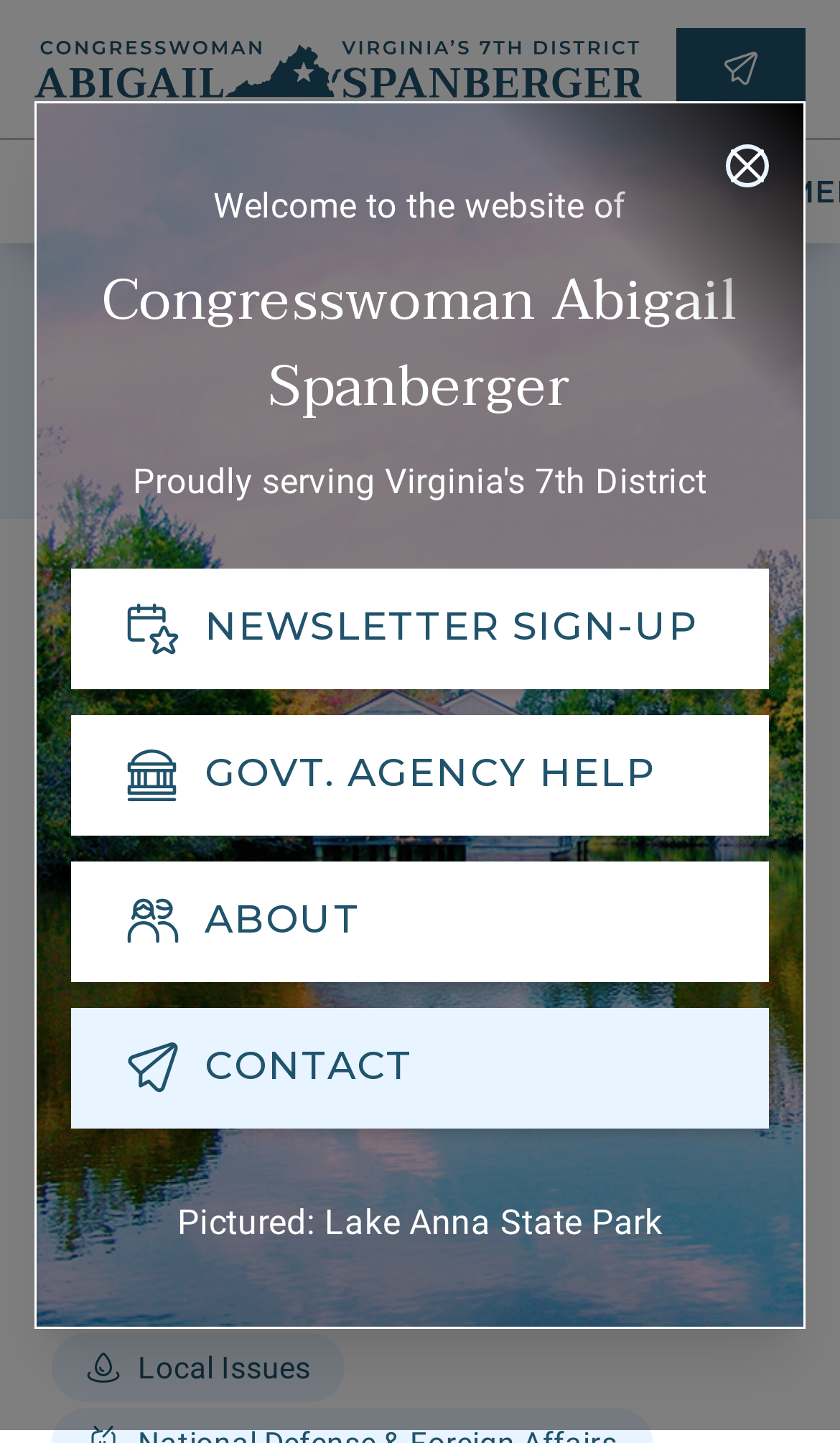What is the date of the editorial?
Look at the image and respond with a single word or a short phrase.

Nov 11, 2020